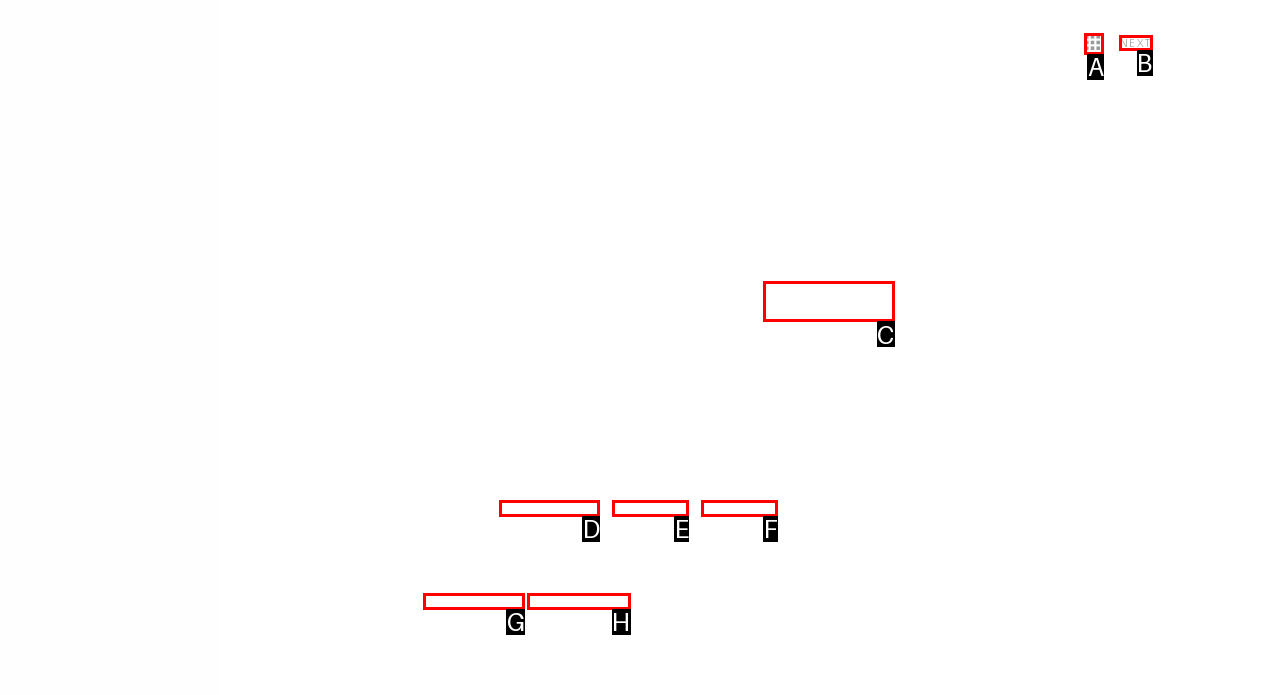Indicate the UI element to click to perform the task: Click on the 'LIVE TV' link. Reply with the letter corresponding to the chosen element.

None